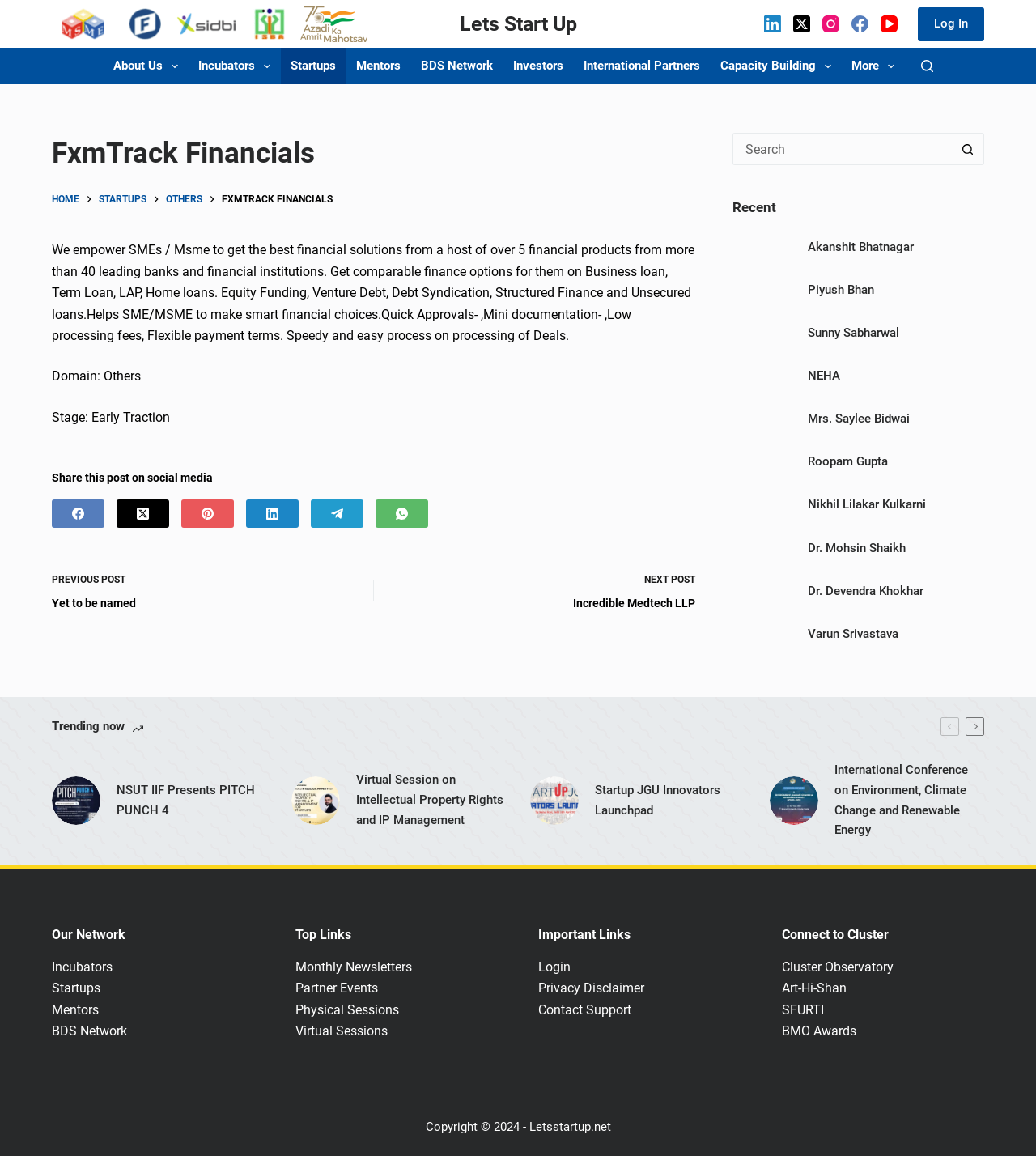Provide a single word or phrase answer to the question: 
What is the purpose of FxmTrack Financials?

Empower SMEs/MSMEs